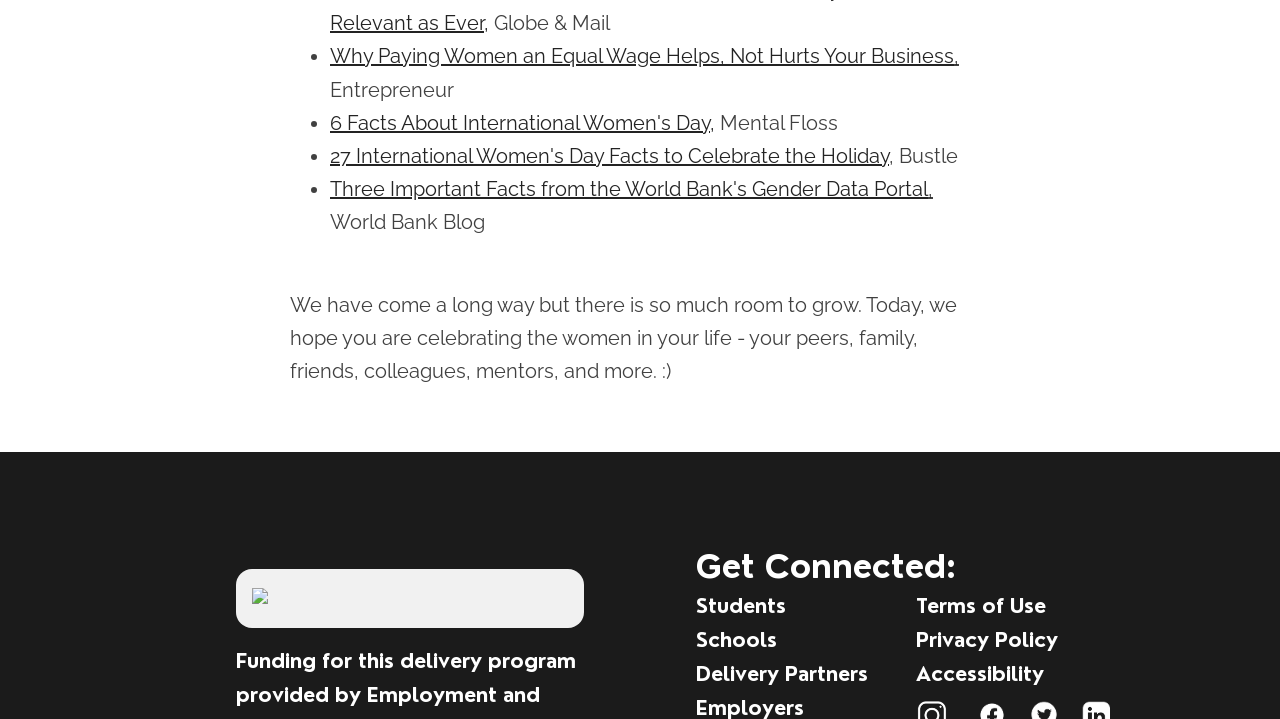Respond to the question below with a single word or phrase: How many list markers are there?

5